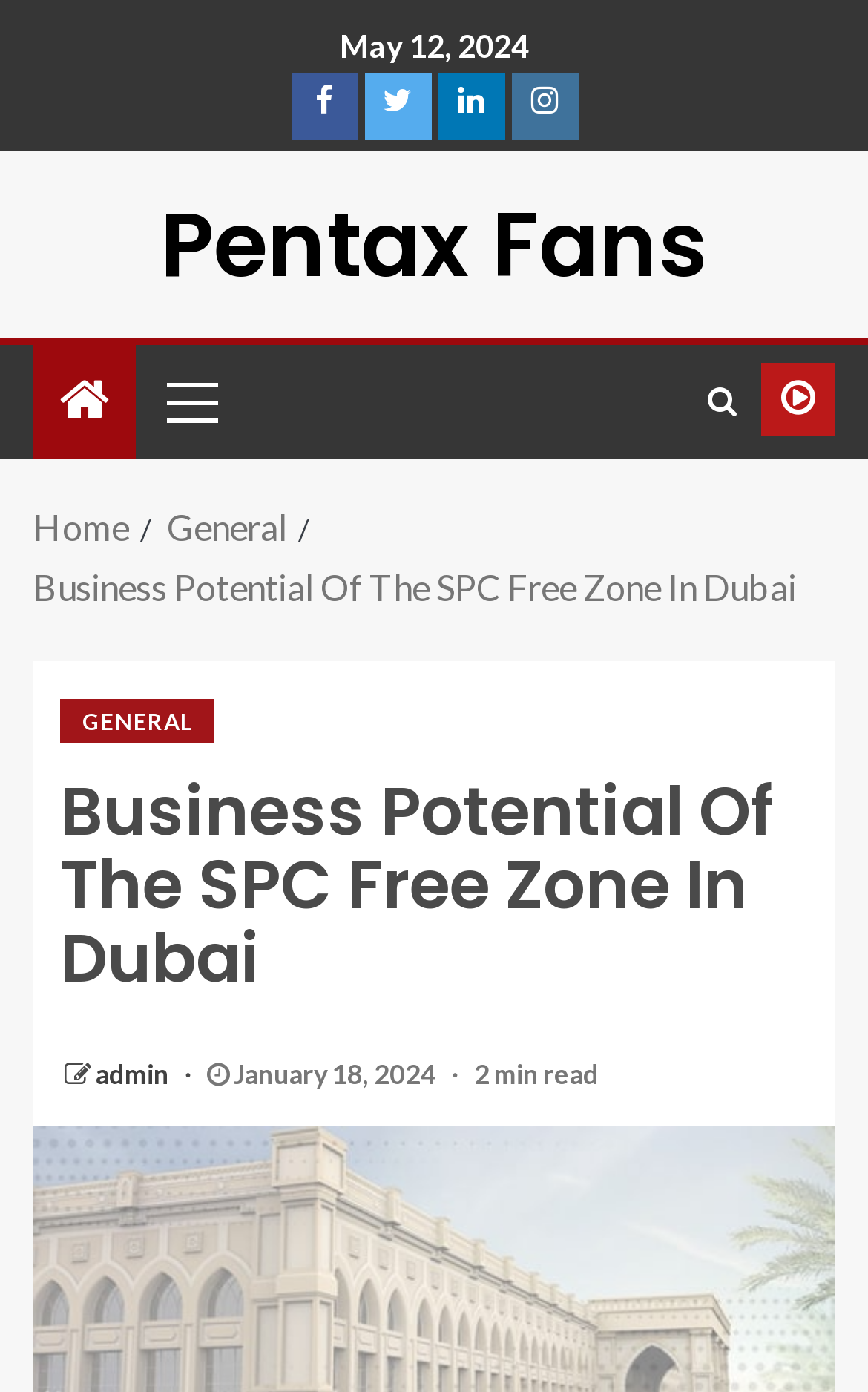Determine the bounding box coordinates of the clickable element to complete this instruction: "Click on the primary menu". Provide the coordinates in the format of four float numbers between 0 and 1, [left, top, right, bottom].

[0.167, 0.248, 0.269, 0.327]